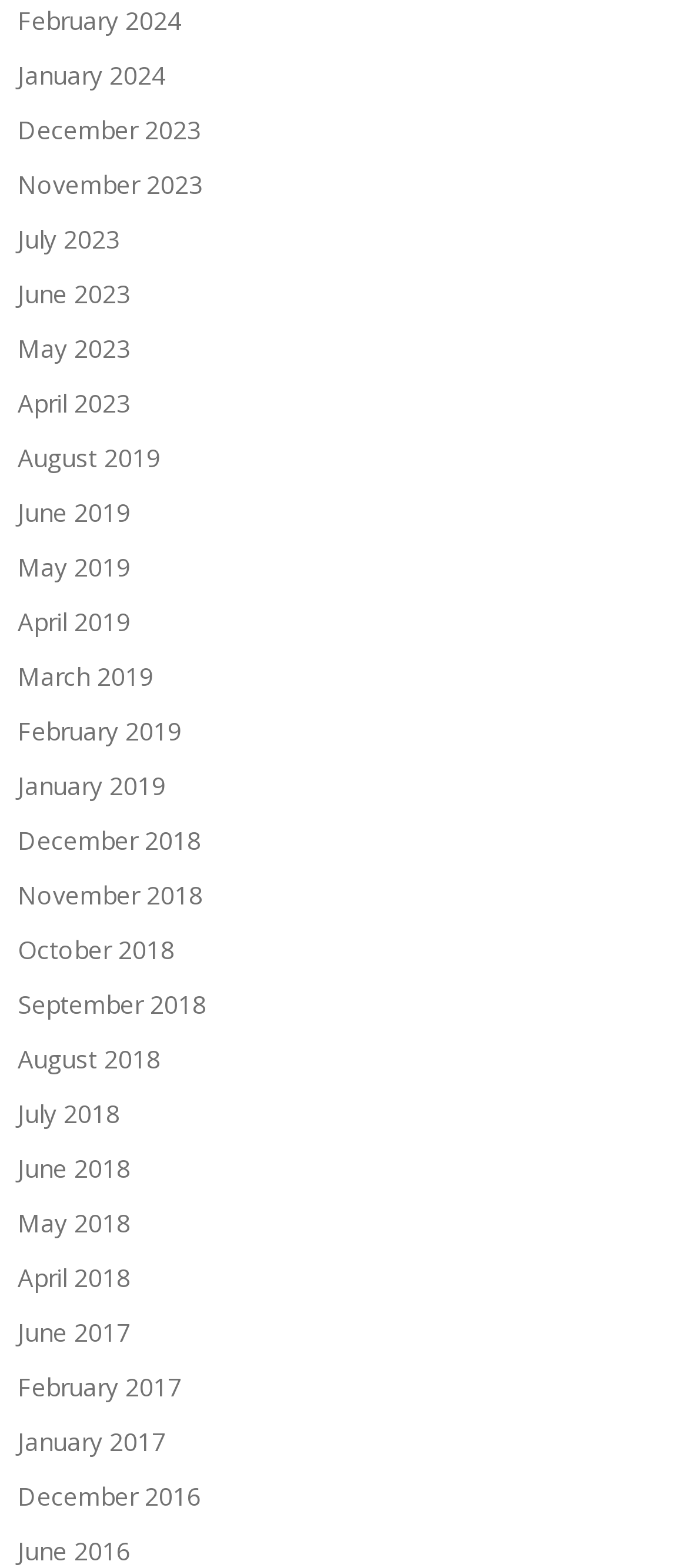How many links are there on the webpage?
Refer to the image and provide a detailed answer to the question.

By counting the number of links on the webpage, I can see that there are 35 links in total, each representing a different month.